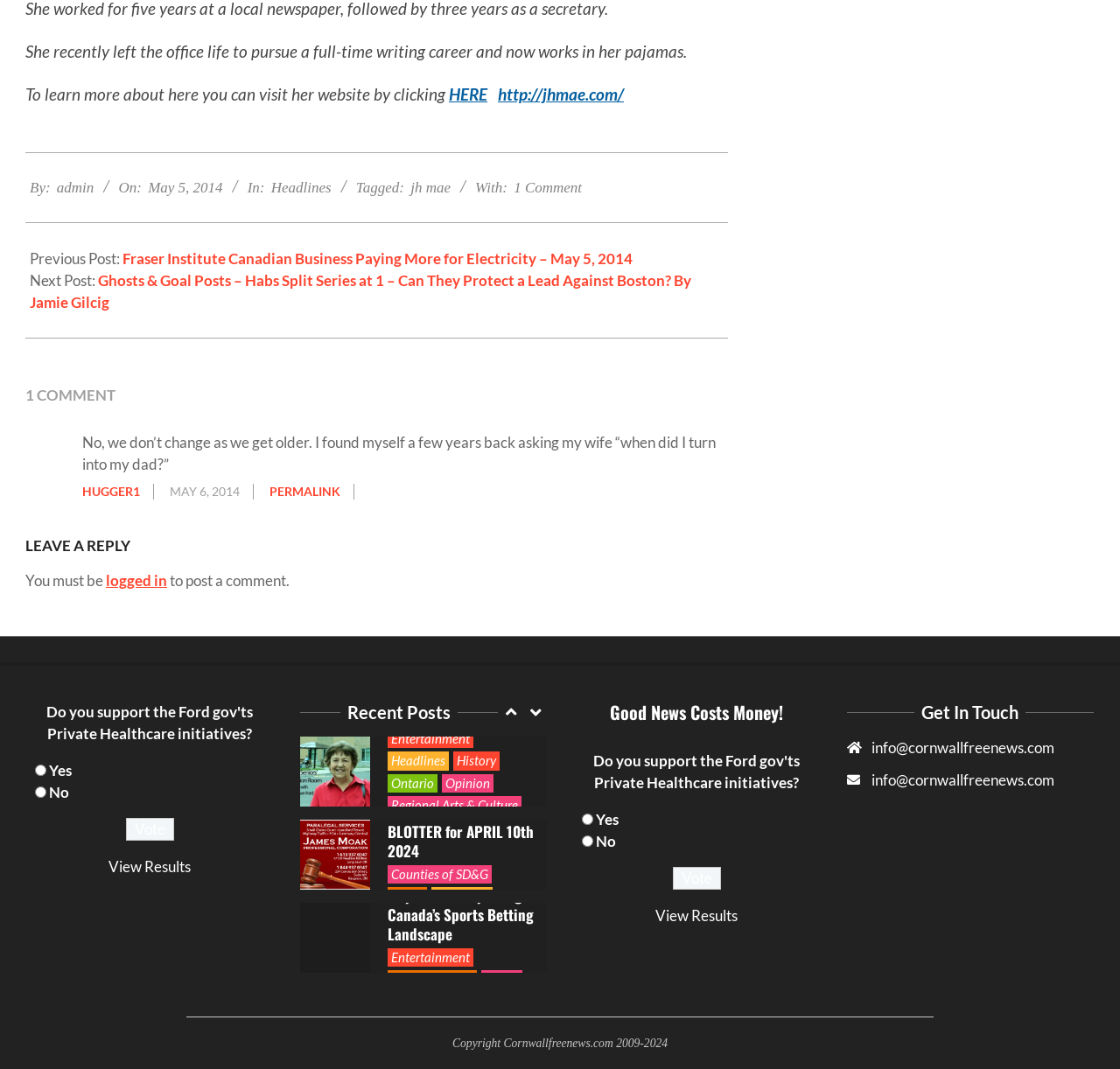Please locate the bounding box coordinates of the element that should be clicked to achieve the given instruction: "Click the 'HERE' link to visit the author's website".

[0.401, 0.079, 0.435, 0.097]